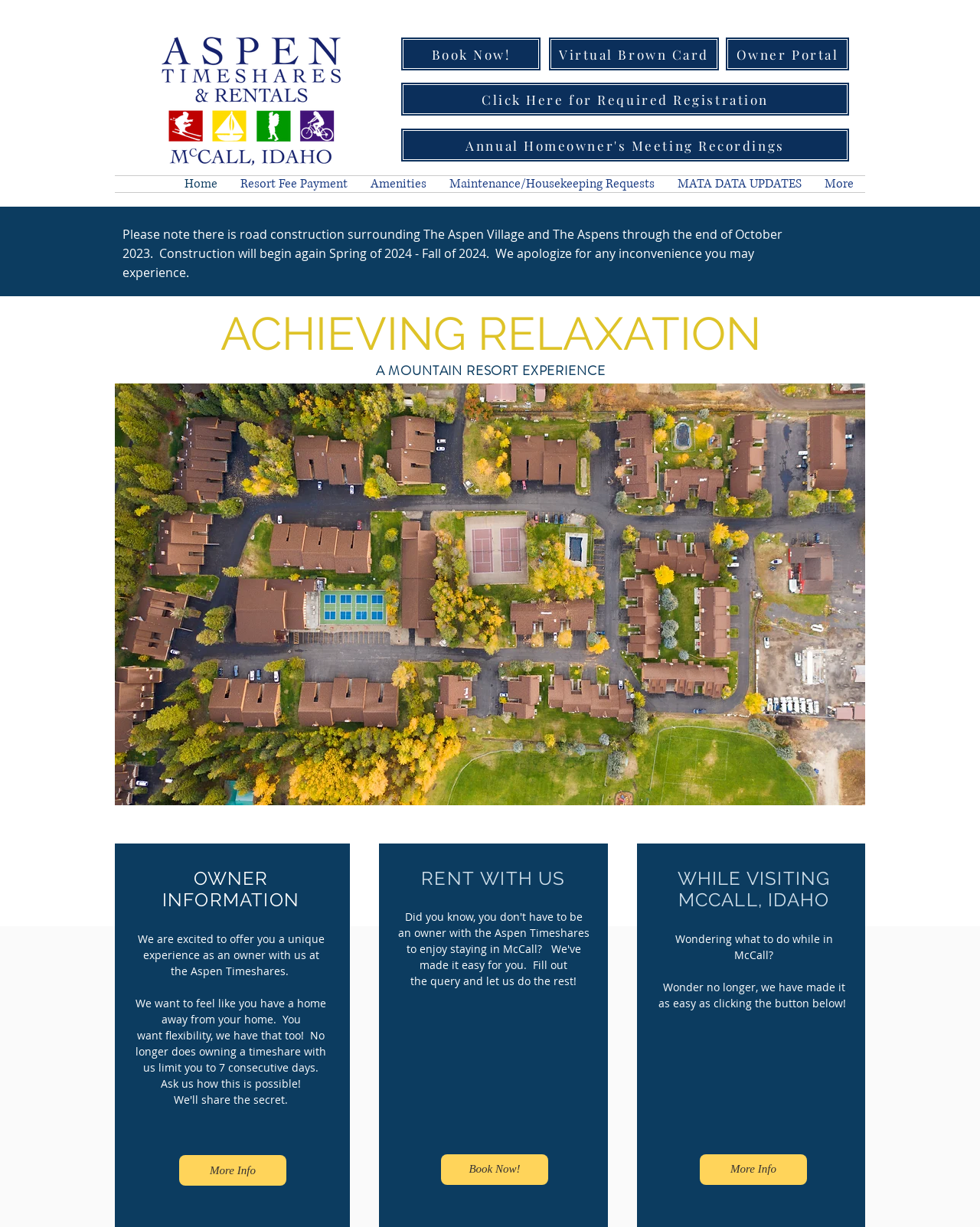Produce a meticulous description of the webpage.

The webpage appears to be the homepage of Aspen Timeshares, a vacation rental and timeshare company. At the top of the page, there is a logo image with the text "MATA & RENTALS" and a "Share" button to the right. Below the logo, there are four prominent links: "Book Now!", "Virtual Brown Card", "Owner Portal", and "Click Here for Required Registration".

To the left of these links, there is a navigation menu with several options, including "Home", "Resort Fee Payment", "Amenities", and "Maintenance/Housekeeping Requests". There is also a "More" option that likely expands to reveal additional menu items.

Below the navigation menu, there are two paragraphs of text that provide information about road construction in the area and apologize for any inconvenience it may cause.

The main content of the page is divided into three sections. The first section, titled "ACHIEVING RELAXATION" and "A MOUNTAIN RESORT EXPERIENCE", features a large image of a mountain resort. The second section, titled "OWNER INFORMATION", contains two paragraphs of text that describe the benefits of owning a timeshare with Aspen Timeshares, including flexibility and a "home away from home" experience. There is also a link to "More Info" at the bottom of this section.

The third section, titled "RENT WITH US" and "WHILE VISITING MCCALL, IDAHO", contains a paragraph of text that invites visitors to explore McCall, Idaho, and provides a link to "More Info" about activities and attractions in the area. There is also a "Book Now!" button at the bottom of this section.

Throughout the page, there are several calls-to-action, including "Book Now!" and "More Info" links, encouraging visitors to learn more about Aspen Timeshares and plan their vacation.